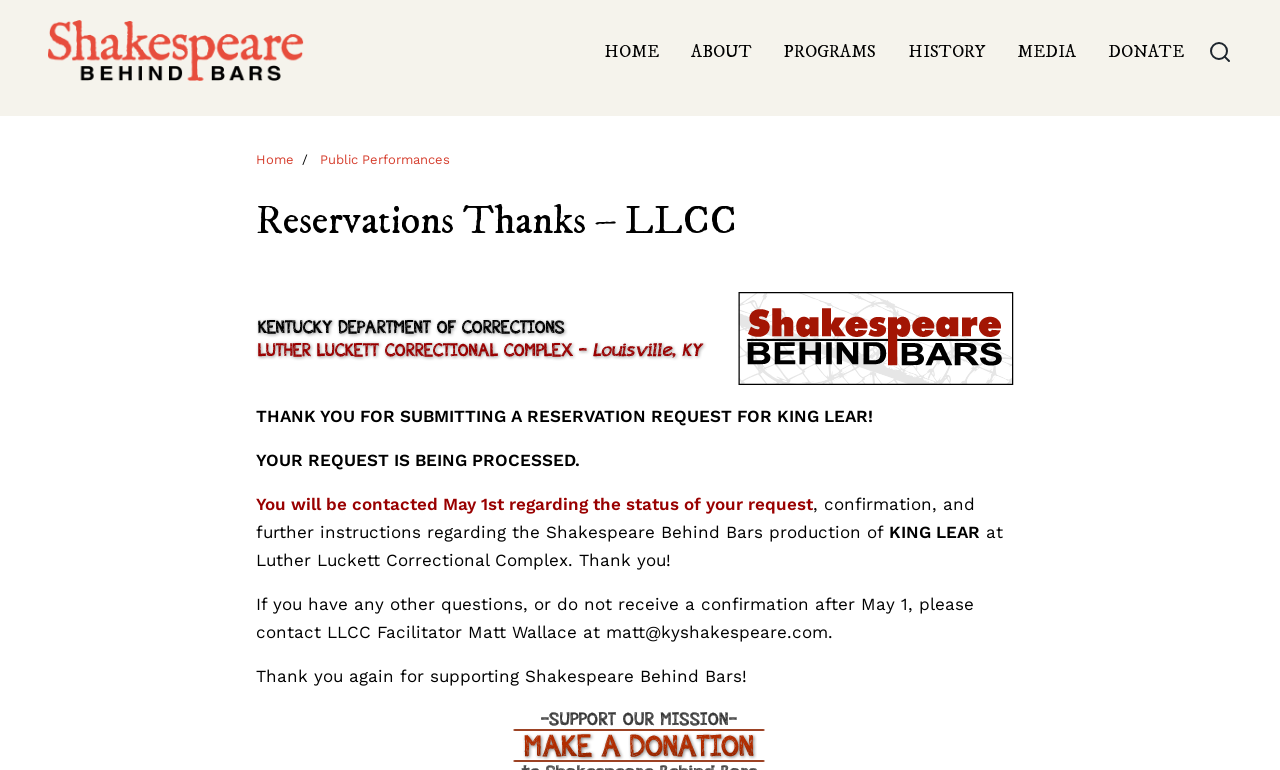Highlight the bounding box of the UI element that corresponds to this description: "alt="Shakespeare Behind Bars"".

[0.038, 0.026, 0.238, 0.105]